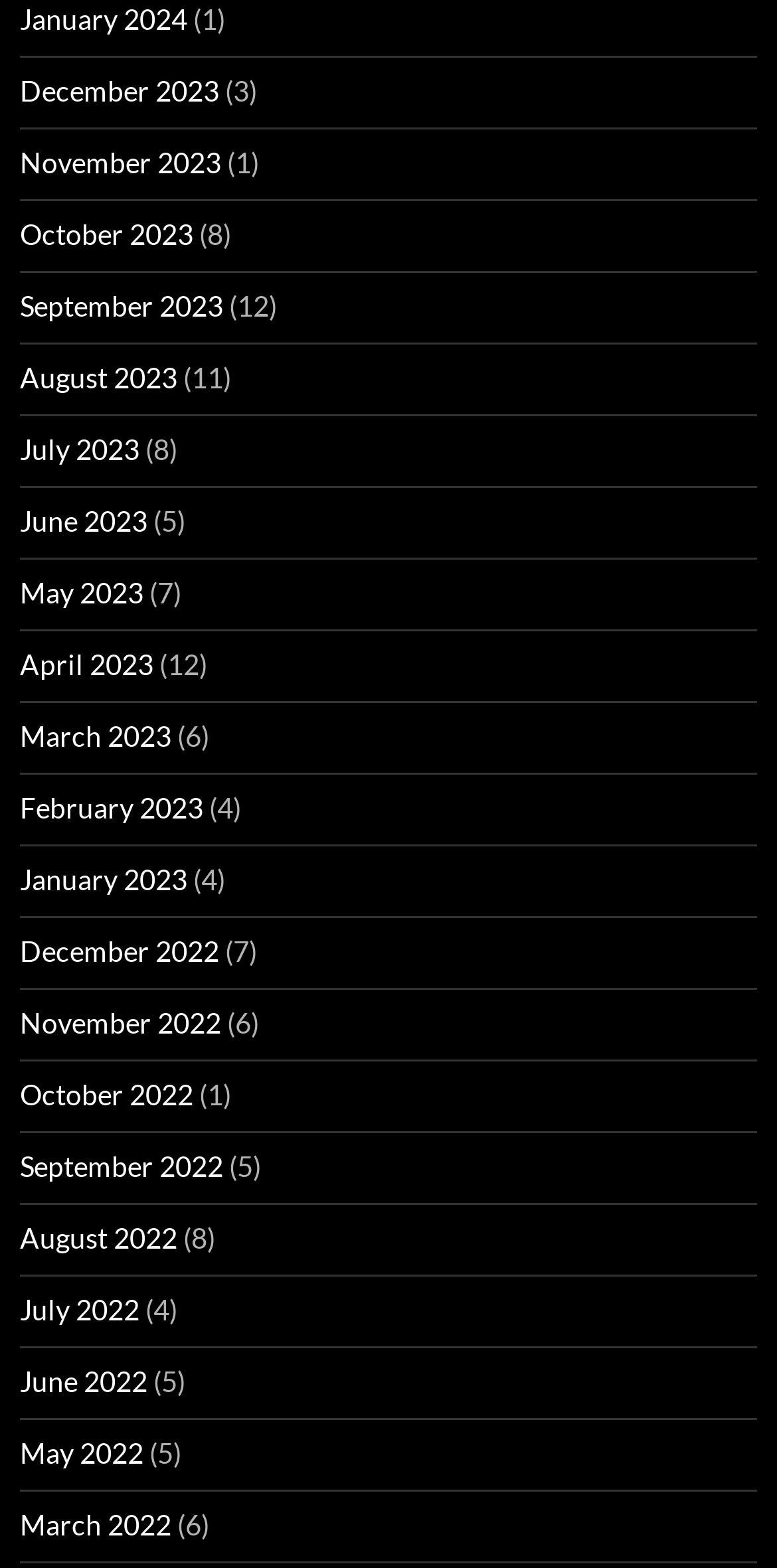Please answer the following question using a single word or phrase: 
What is the number in parentheses next to the link 'September 2023'?

12